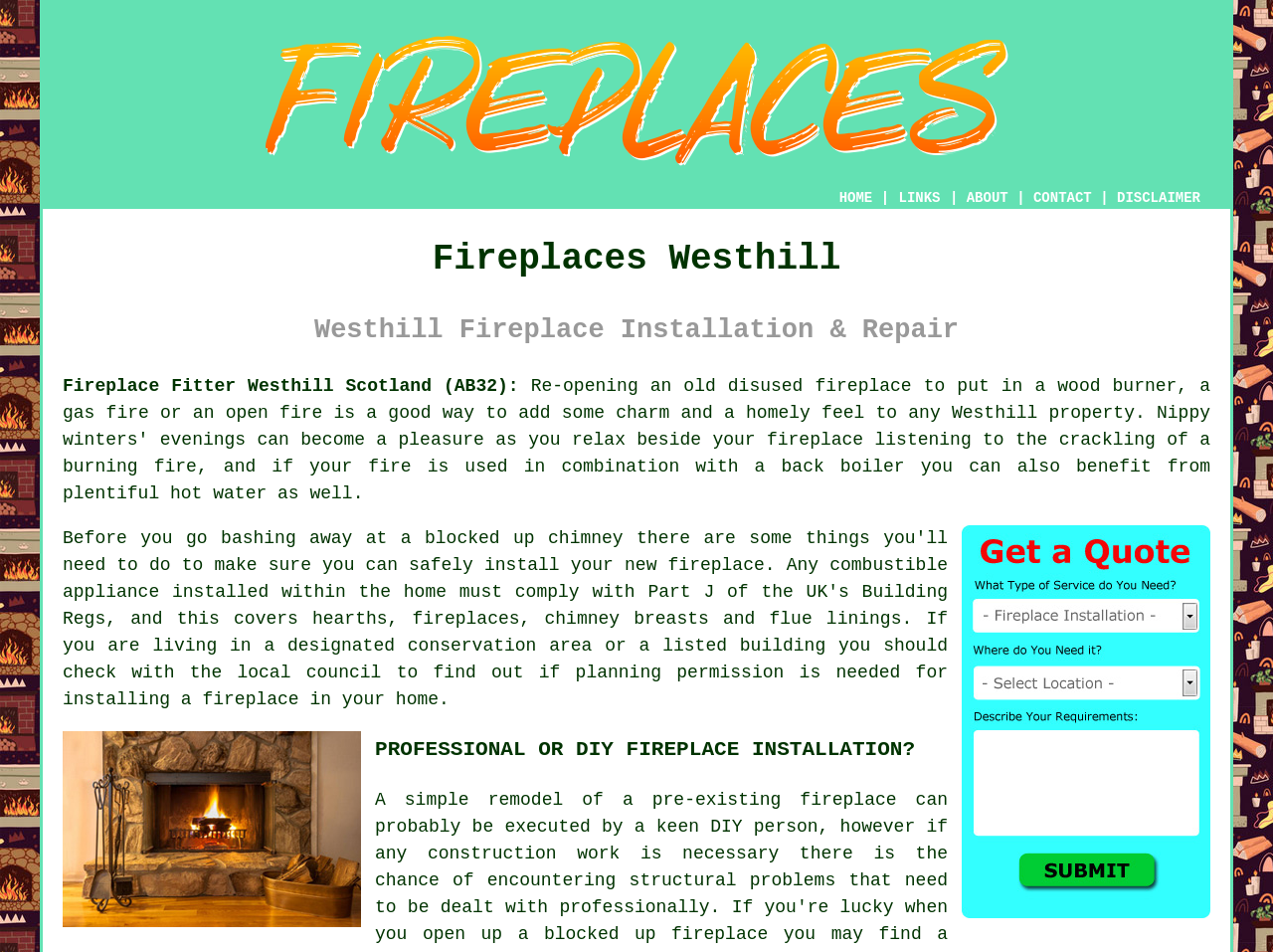Using floating point numbers between 0 and 1, provide the bounding box coordinates in the format (top-left x, top-left y, bottom-right x, bottom-right y). Locate the UI element described here: OData Integration

None